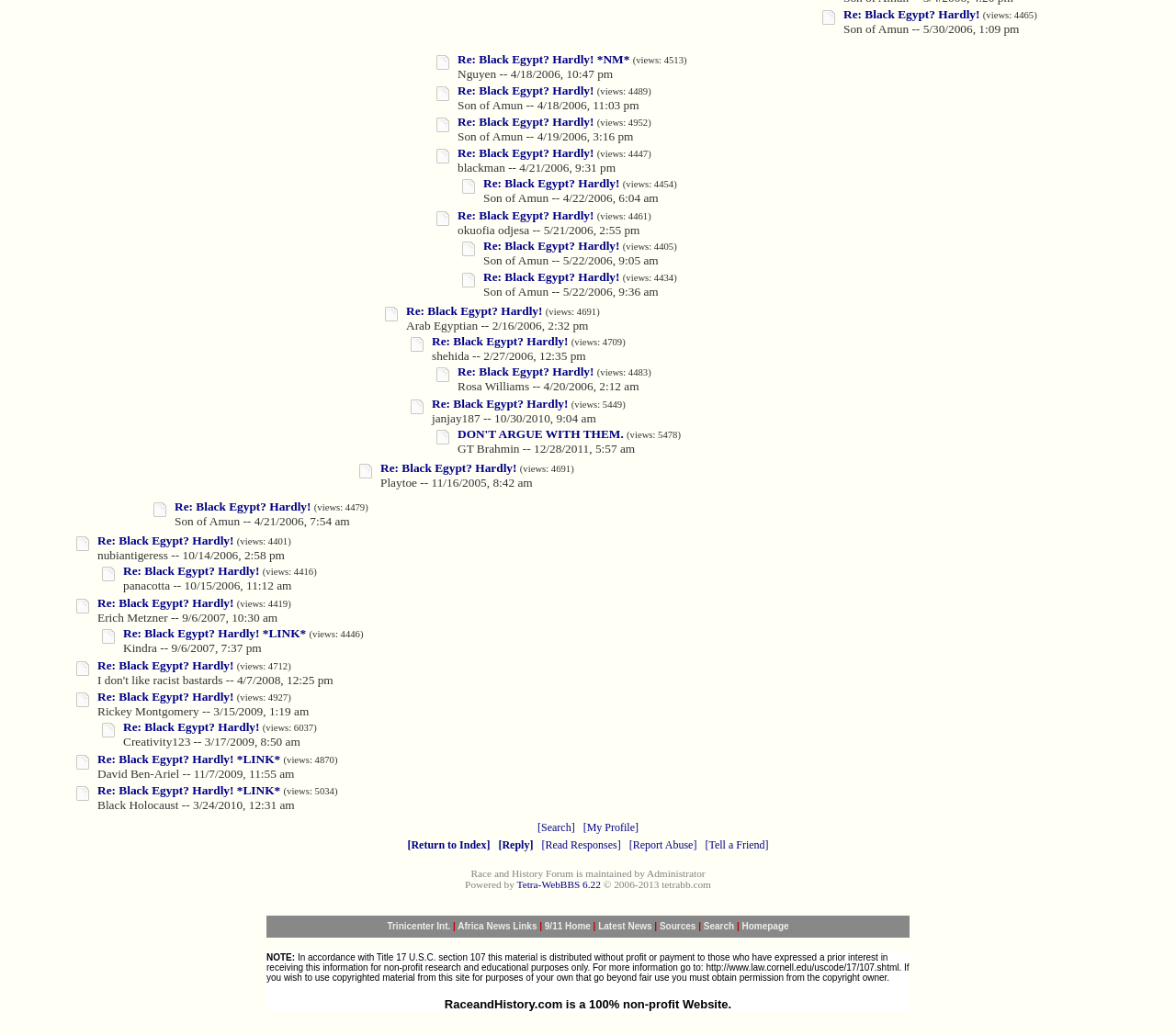Find the bounding box coordinates of the element you need to click on to perform this action: 'click the link 'Re: Black Egypt? Hardly!' '. The coordinates should be represented by four float values between 0 and 1, in the format [left, top, right, bottom].

[0.717, 0.007, 0.833, 0.021]